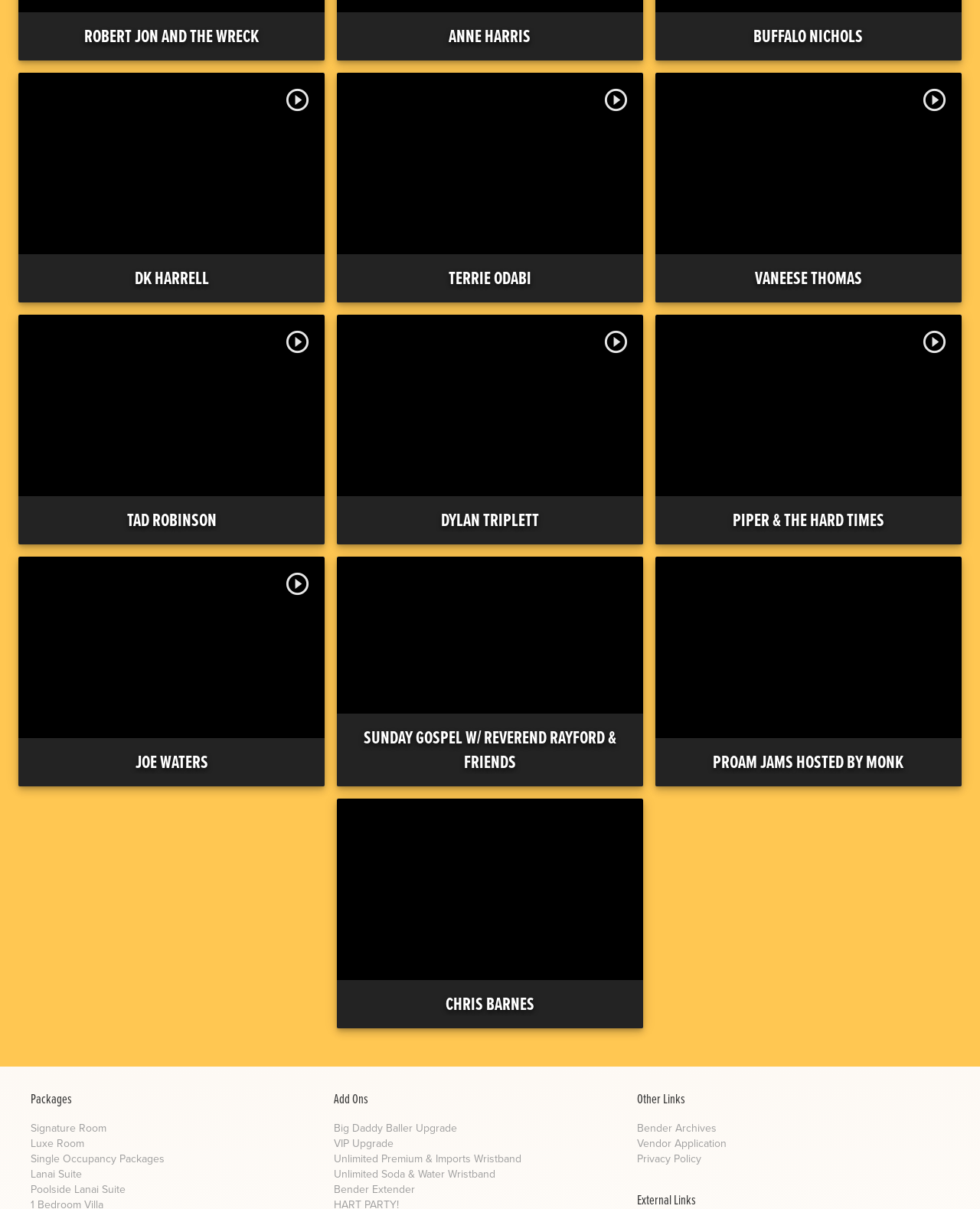Determine the bounding box for the described UI element: "Single Occupancy Packages".

[0.031, 0.952, 0.168, 0.965]